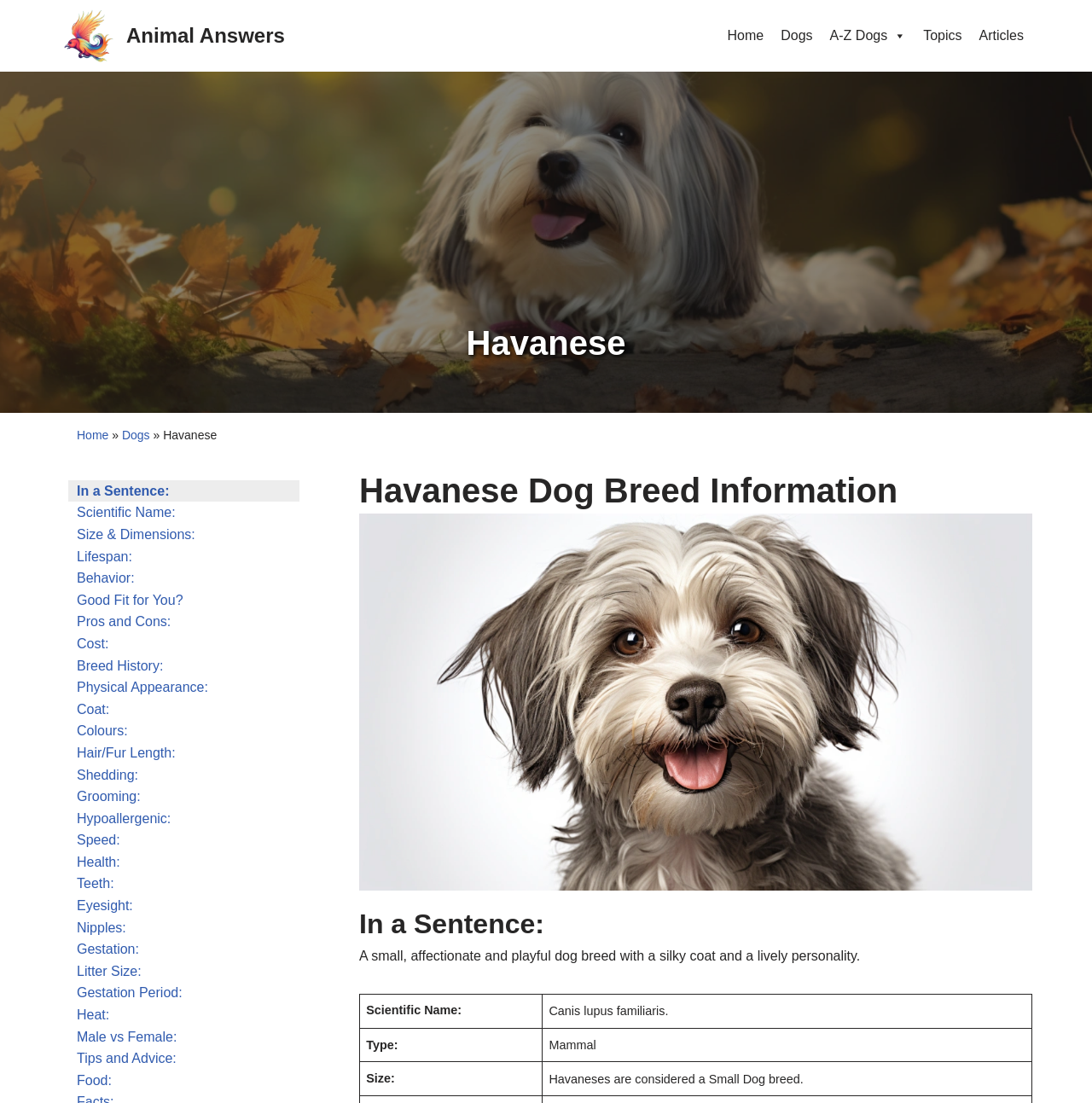Find the bounding box coordinates of the area to click in order to follow the instruction: "Explore 'Physical Appearance'".

[0.062, 0.613, 0.191, 0.633]